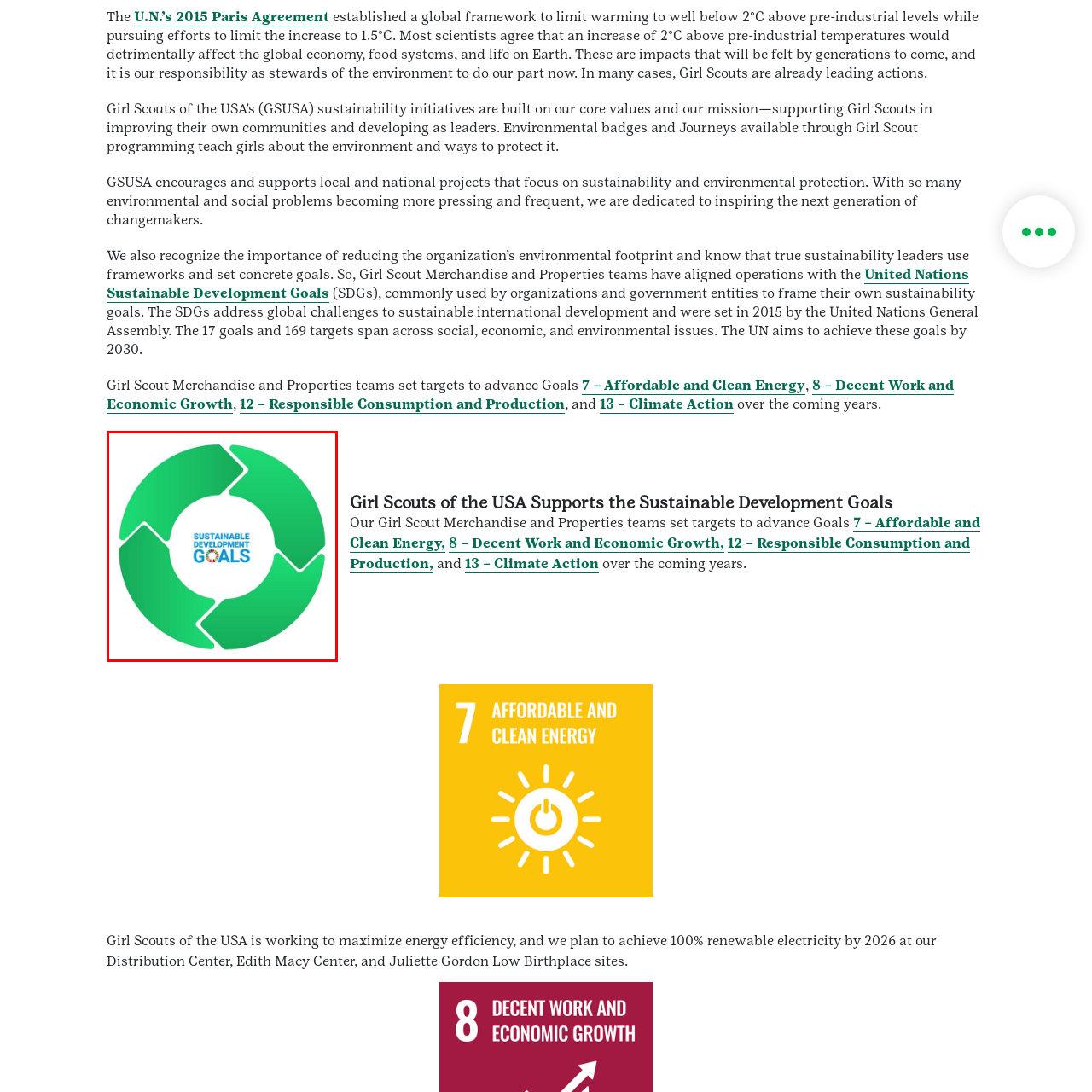What organization is mentioned to support environmental stewardship?
Concentrate on the image within the red bounding box and respond to the question with a detailed explanation based on the visual information provided.

The question asks about the organization that supports environmental stewardship. The caption mentions that organizations like the Girl Scouts of the USA actively support environmental stewardship and inspire future leaders. Therefore, the answer is the Girl Scouts of the USA.